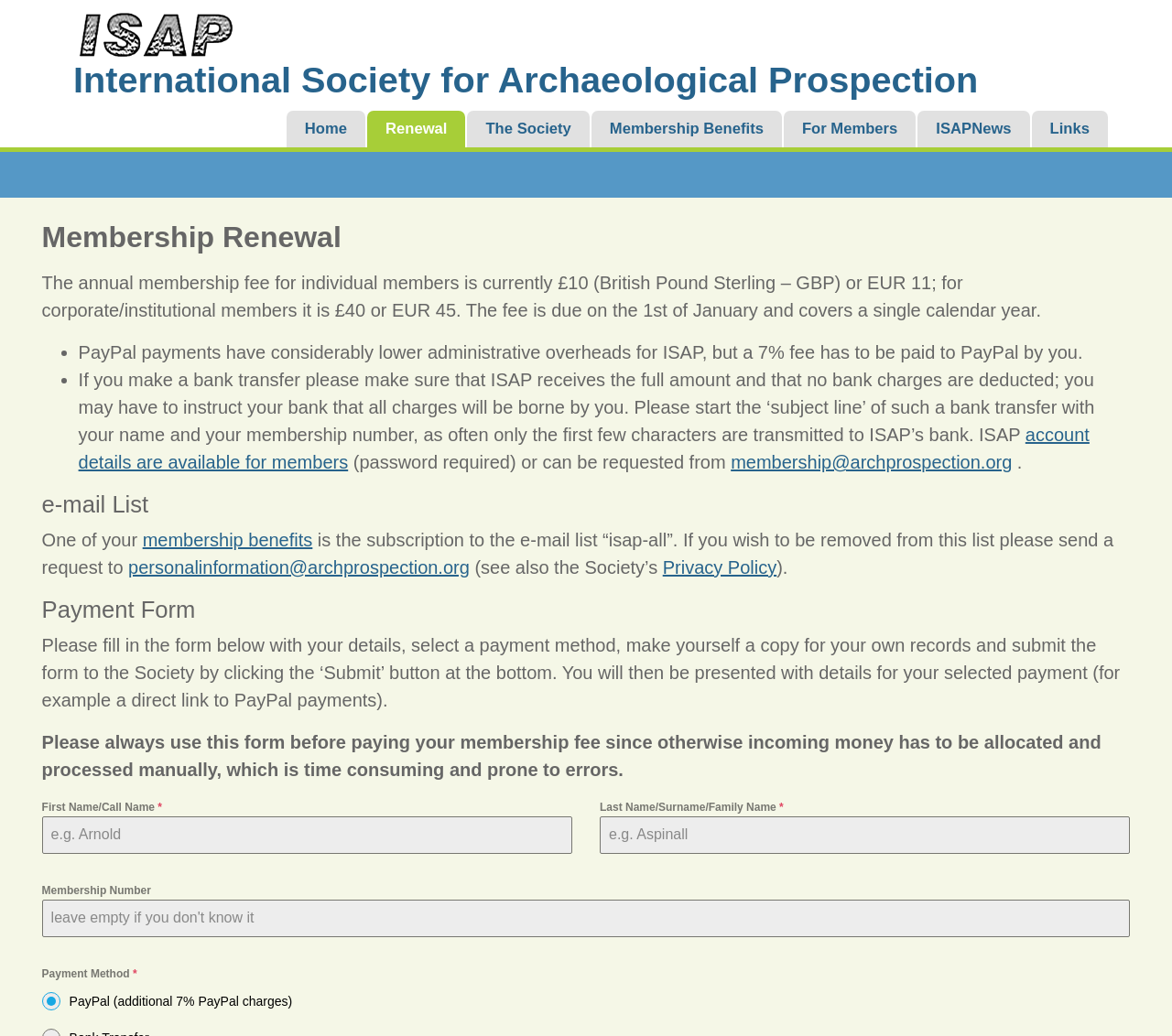Please identify the bounding box coordinates of the area that needs to be clicked to fulfill the following instruction: "Click on the 'Home' link."

[0.244, 0.107, 0.312, 0.142]